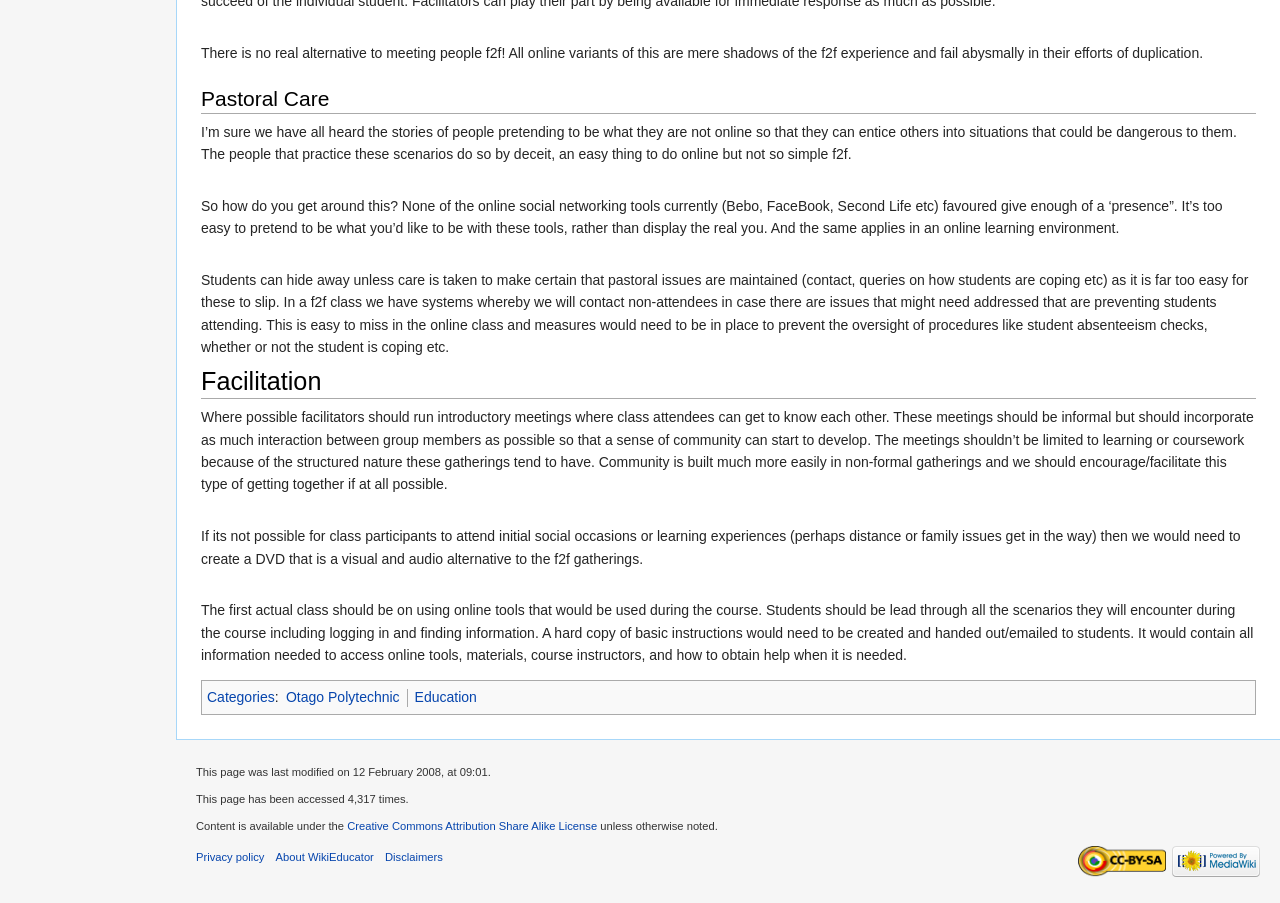What is the alternative to face-to-face gatherings?
Can you provide a detailed and comprehensive answer to the question?

The alternative to face-to-face gatherings is a DVD which is a visual and audio alternative to the face-to-face gatherings. This is stated in the static text which says 'If its not possible for class participants to attend initial social occasions or learning experiences... then we would need to create a DVD that is a visual and audio alternative to the f2f gatherings.'